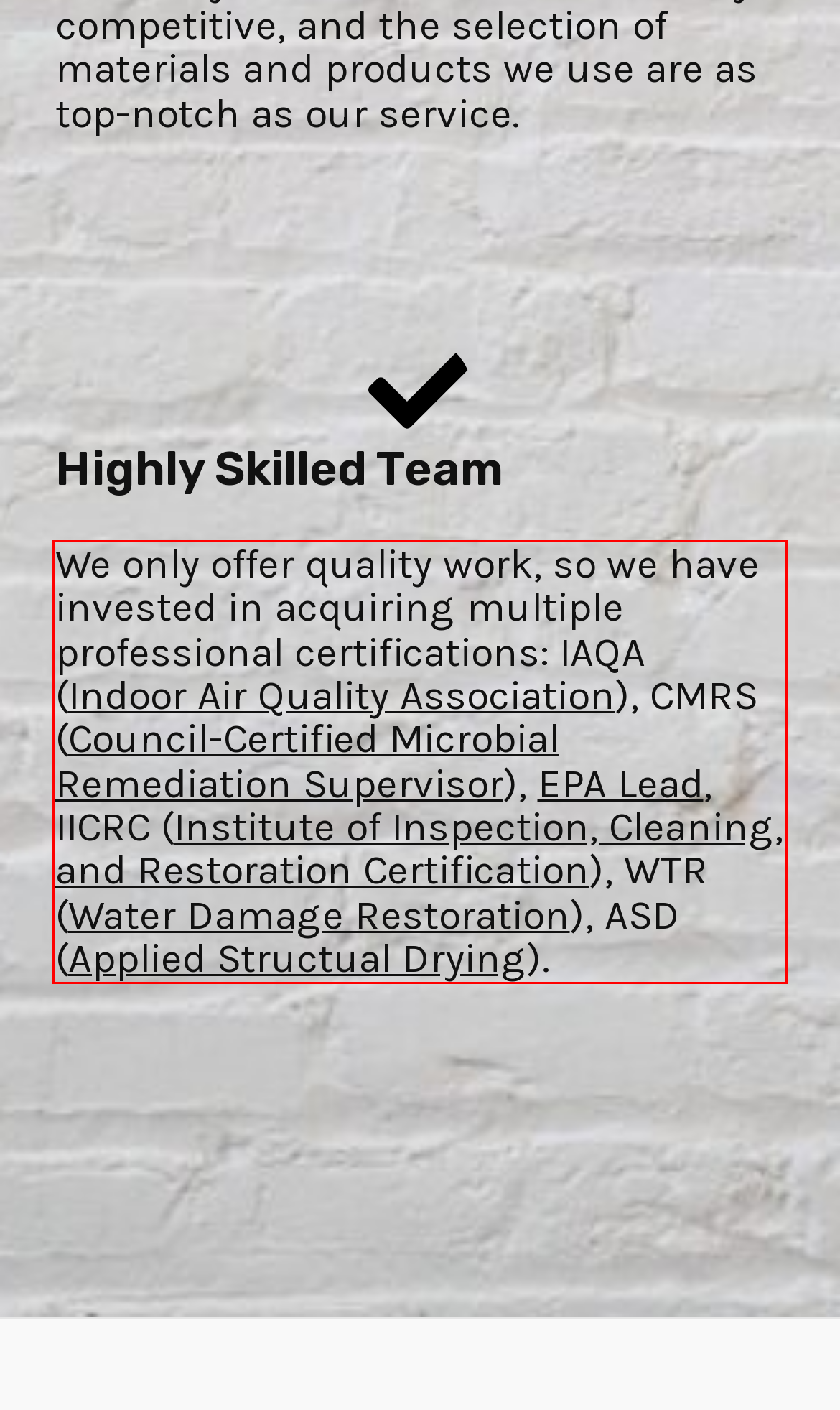Given a webpage screenshot with a red bounding box, perform OCR to read and deliver the text enclosed by the red bounding box.

We only offer quality work, so we have invested in acquiring multiple professional certifications: IAQA (Indoor Air Quality Association), CMRS (Council-Certified Microbial Remediation Supervisor), EPA Lead, IICRC (Institute of Inspection, Cleaning, and Restoration Certification), WTR (Water Damage Restoration), ASD (Applied Structual Drying).